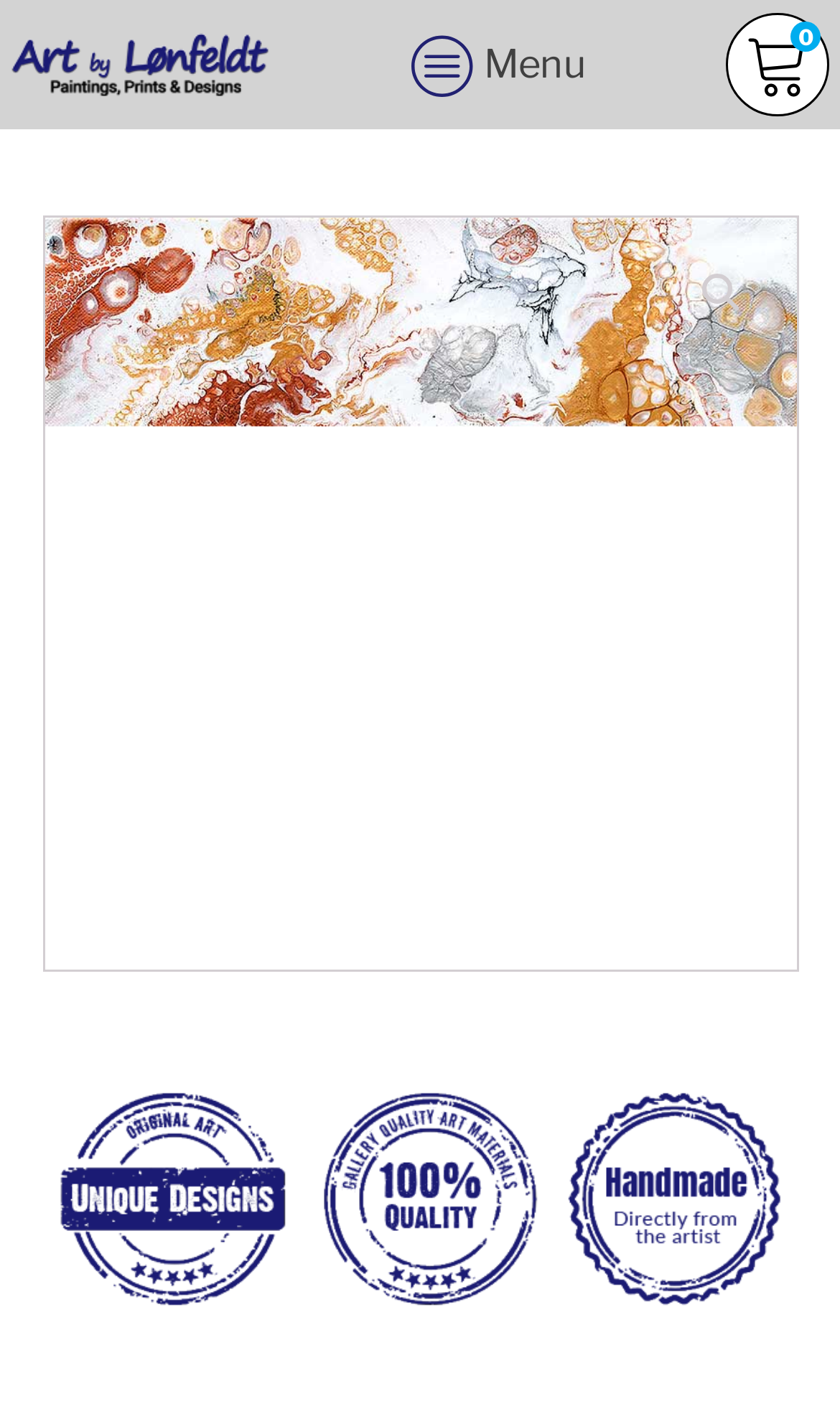Provide the bounding box coordinates of the HTML element this sentence describes: "alt="Logo Art by Lonfeldt"".

[0.013, 0.023, 0.321, 0.069]